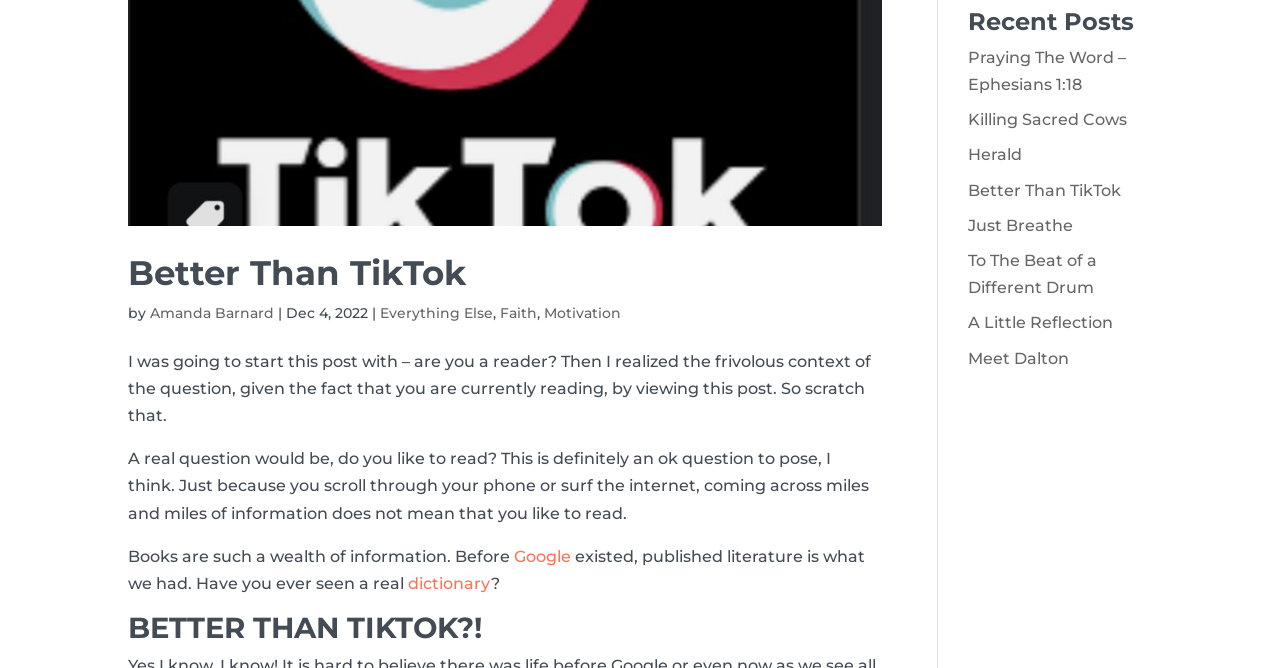Can you find the bounding box coordinates for the UI element given this description: "Herald"? Provide the coordinates as four float numbers between 0 and 1: [left, top, right, bottom].

[0.756, 0.218, 0.799, 0.246]